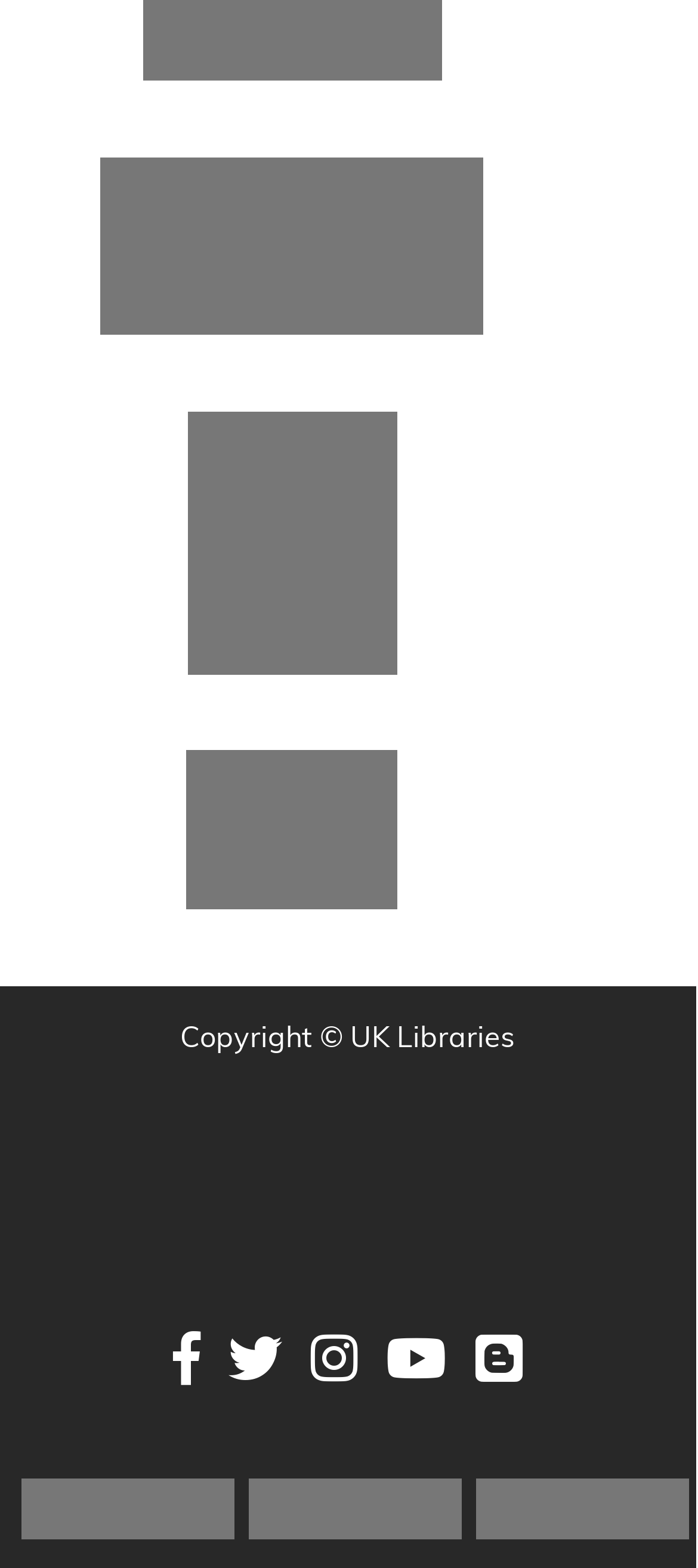Reply to the question below using a single word or brief phrase:
How many social media links are there?

4